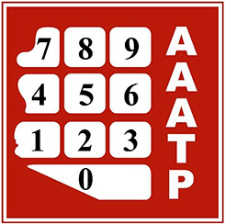Provide a comprehensive description of the image.

The image features a logo for the AZ Association of Accounting and Tax Professionals (AAATP). The design is comprised of a red background with a grid of numeric buttons arranged in a keypad format, showcasing numbers 0 through 9, with the letters "AAATP" prominently displayed to the right. This logo likely symbolizes a professional association dedicated to supporting accounting and tax professionals in Arizona, providing them with resources and community connections. The structured layout of the buttons reflects a systematic approach, which is essential in the fields of accounting and taxation.